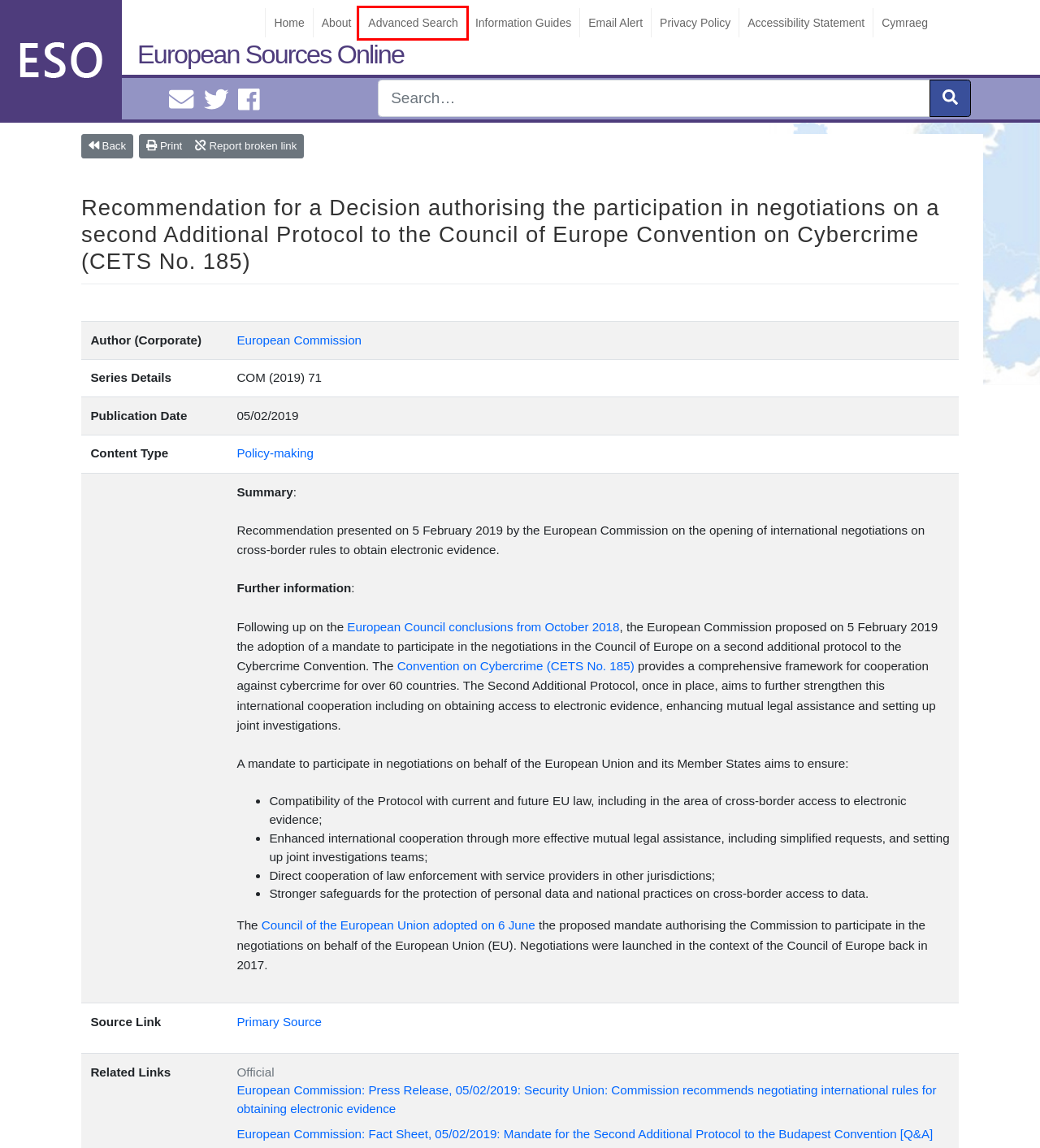You are provided with a screenshot of a webpage highlighting a UI element with a red bounding box. Choose the most suitable webpage description that matches the new page after clicking the element in the bounding box. Here are the candidates:
A. Email Alert – European Sources Online
B. Information Guides – European Sources Online
C. Advanced Search – European Sources Online
D. Budapest Convention on Cybercrime – European Sources Online
E. About European Sources Online – European Sources Online
F. Justice and Home Affairs Council, 6-7 June 2019 – European Sources Online
G. Accessibility Statement – European Sources Online
H. European Sources Online

C